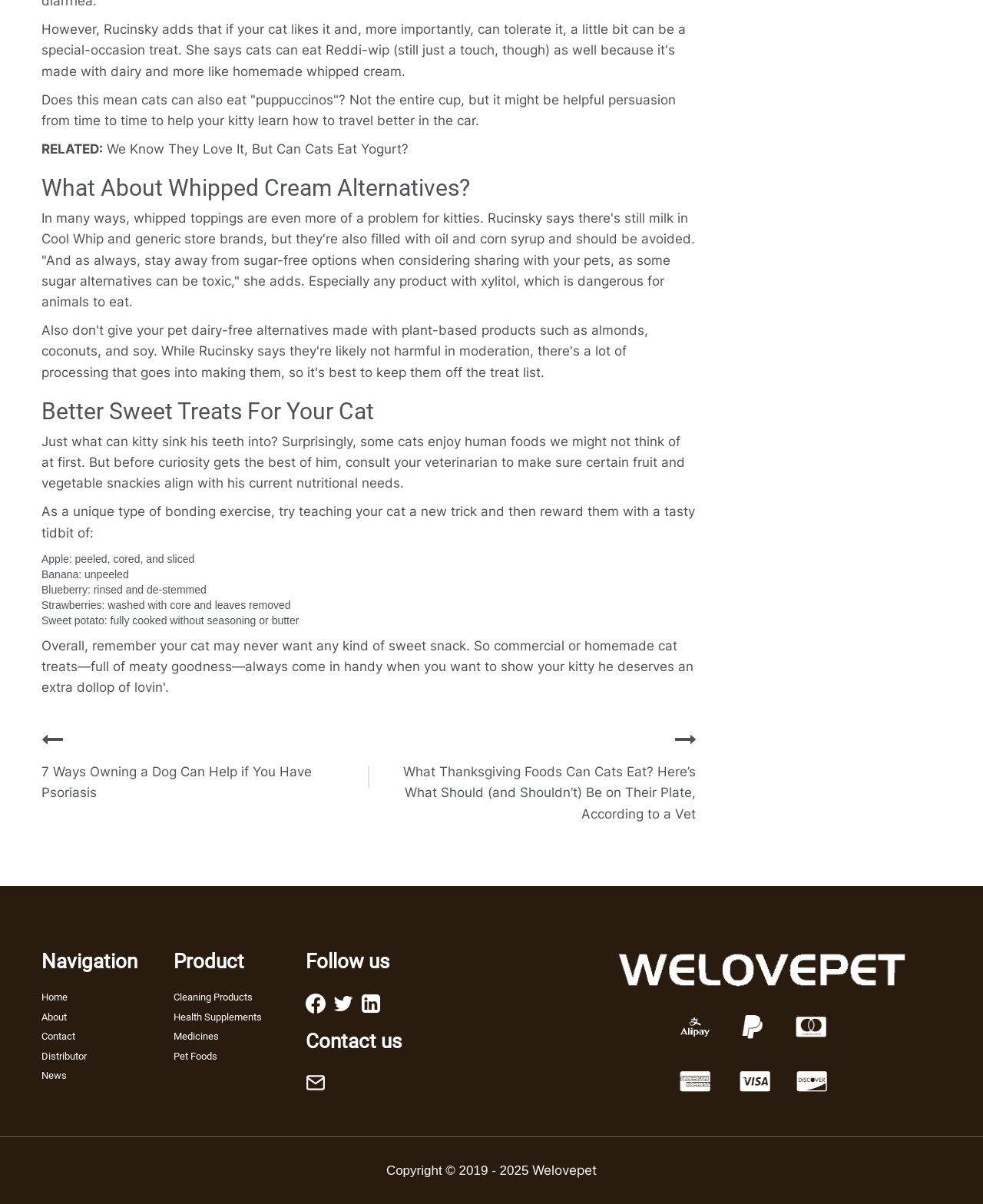Indicate the bounding box coordinates of the clickable region to achieve the following instruction: "Click on 'Home'."

[0.042, 0.823, 0.153, 0.833]